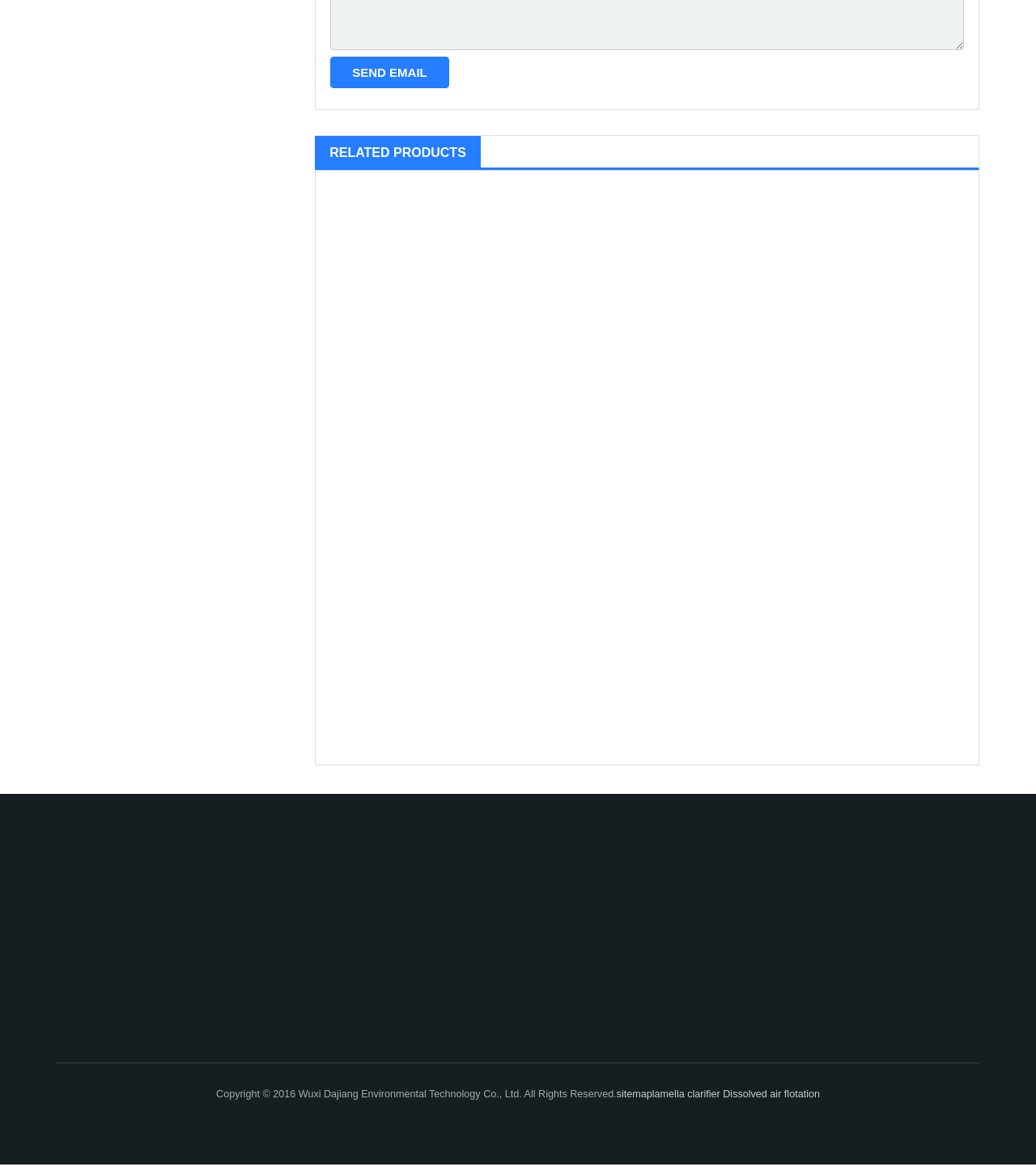Please determine the bounding box coordinates of the section I need to click to accomplish this instruction: "Click the 'Send Email' button".

[0.319, 0.049, 0.433, 0.076]